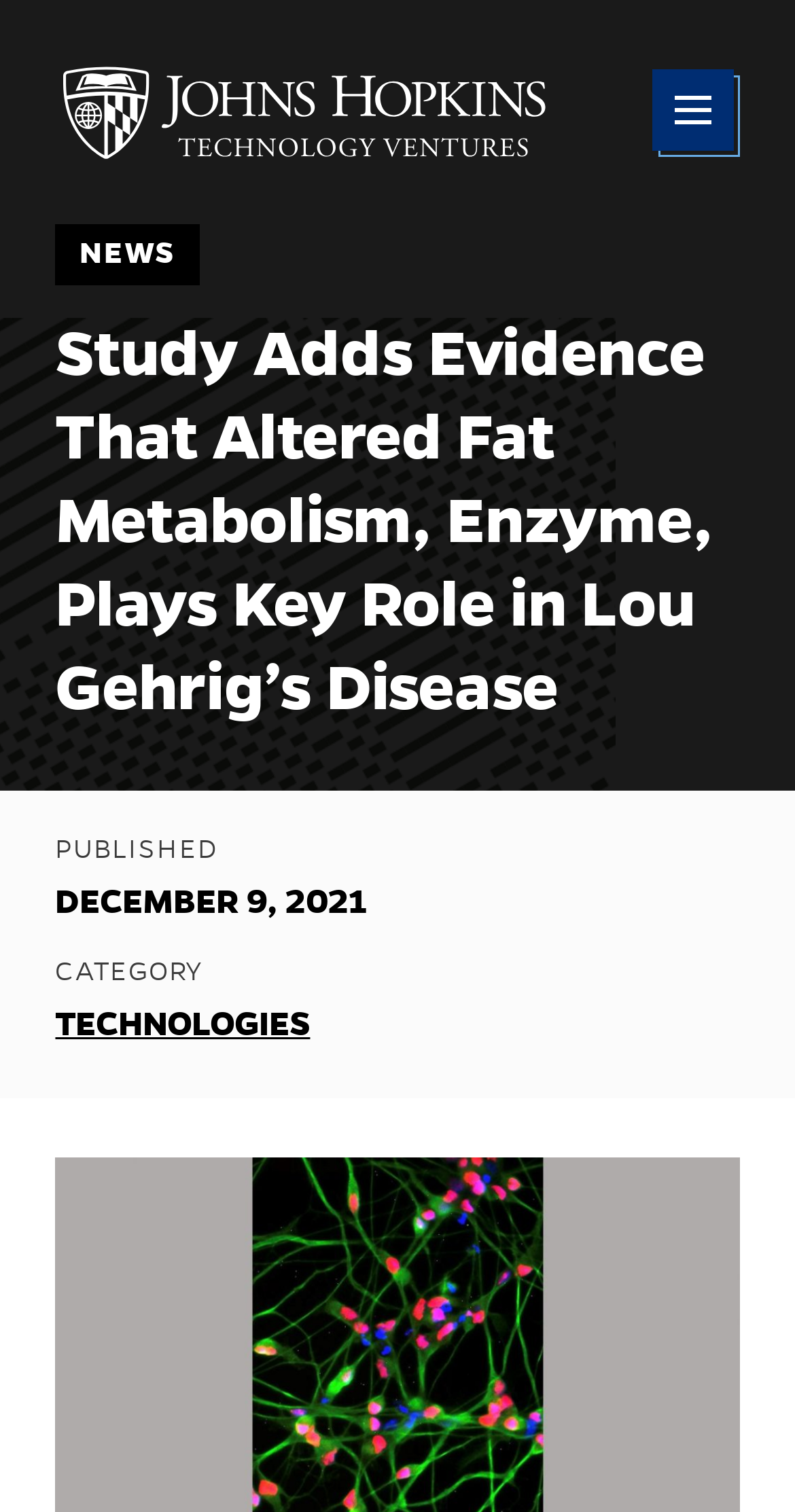Using the provided element description: "Rivier University", determine the bounding box coordinates of the corresponding UI element in the screenshot.

[0.07, 0.043, 0.695, 0.105]